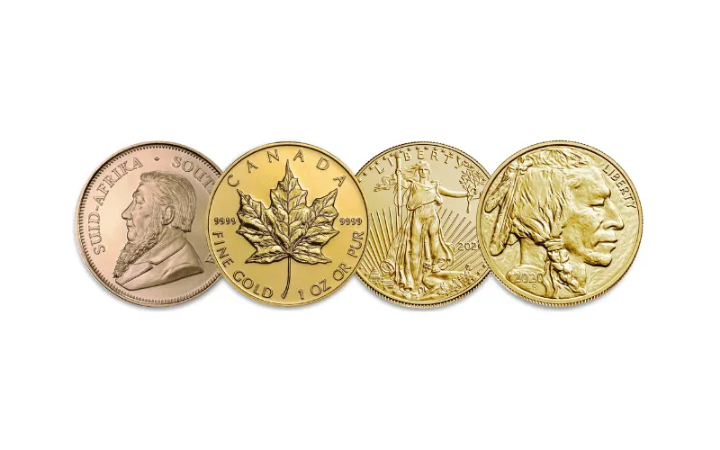With reference to the image, please provide a detailed answer to the following question: What is depicted on the American Gold Eagle coin?

According to the caption, the American Gold Eagle coin is recognized for its iconic depiction of Lady Liberty, which represents the United States' commitment to gold bullion, making it the correct answer.